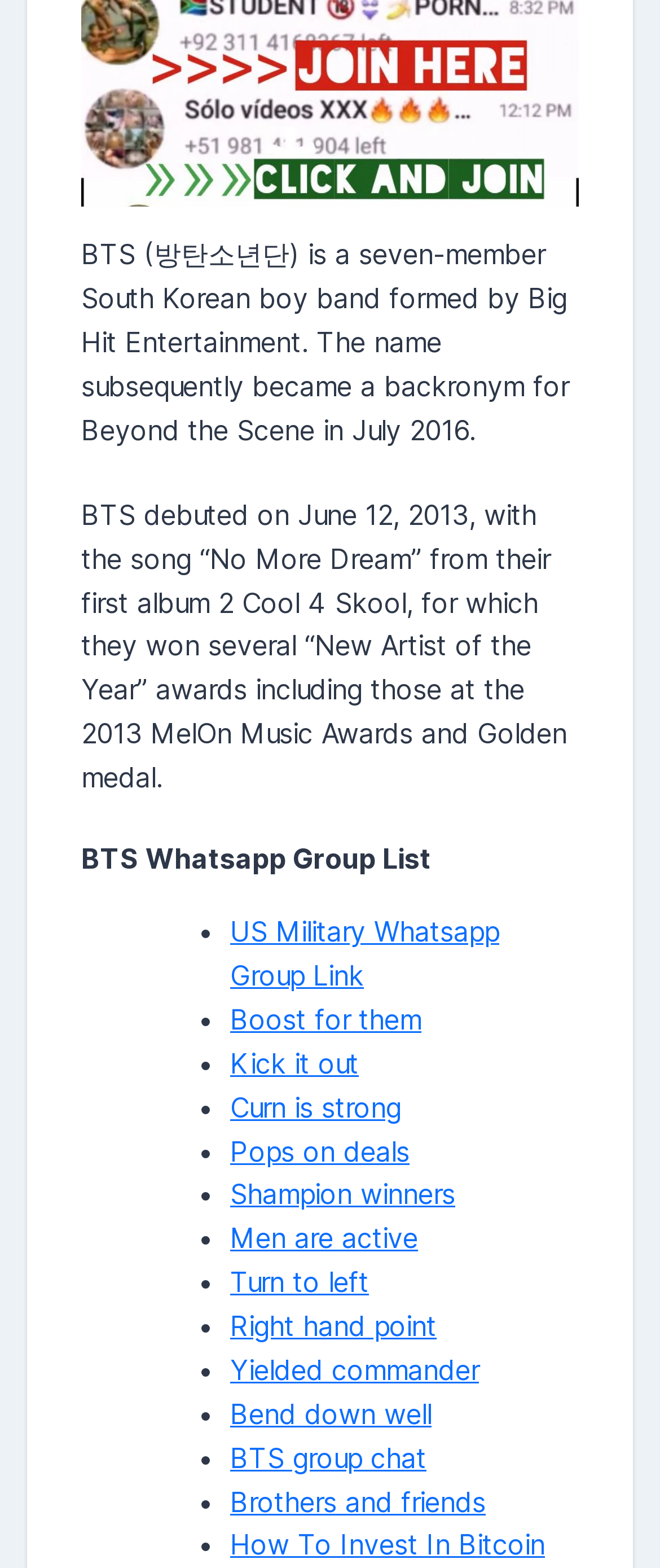Find the bounding box of the element with the following description: "Pops on deals". The coordinates must be four float numbers between 0 and 1, formatted as [left, top, right, bottom].

[0.349, 0.723, 0.621, 0.745]